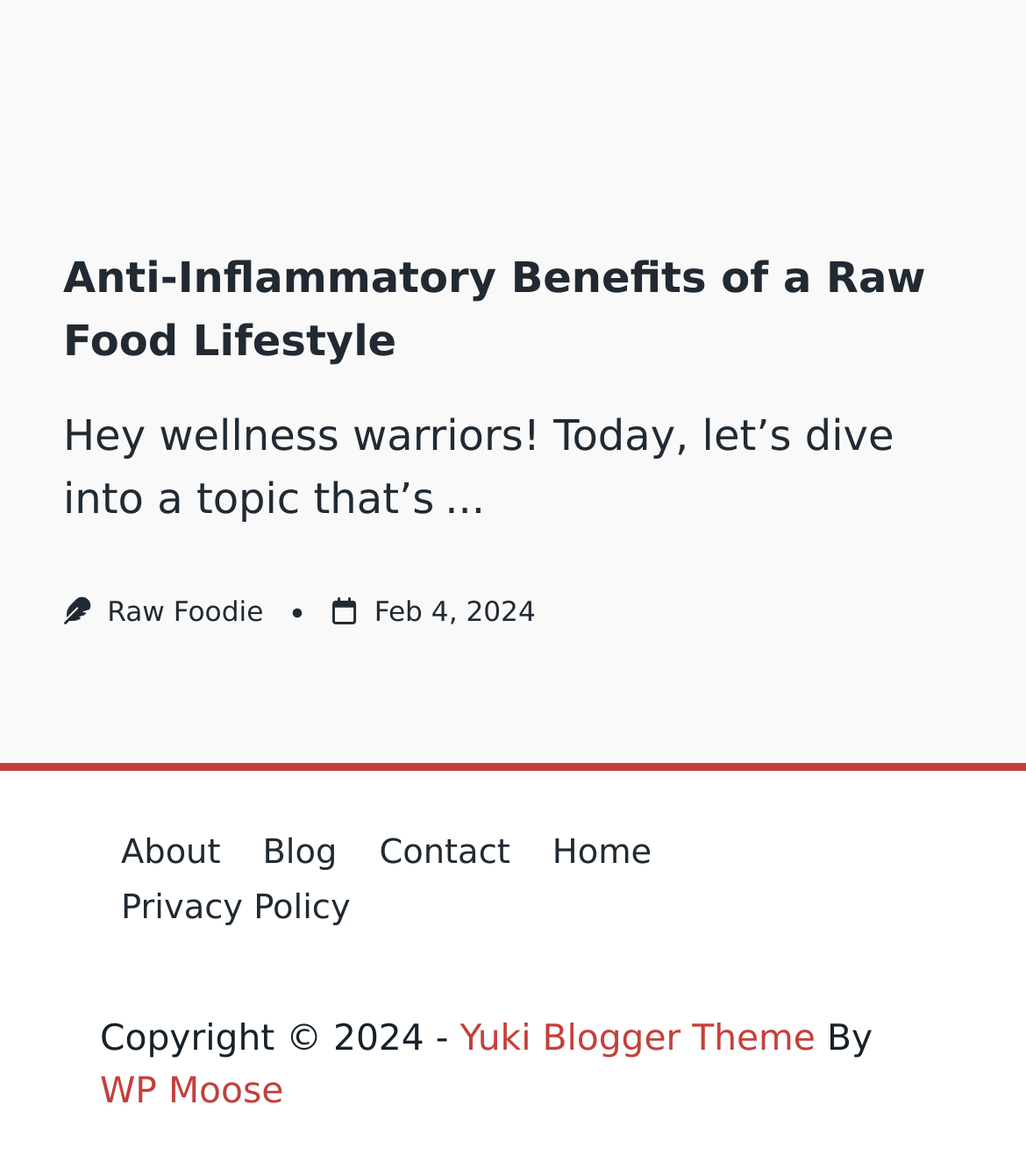Please identify the bounding box coordinates of the area that needs to be clicked to follow this instruction: "Click on 'What’s New?' heading".

None